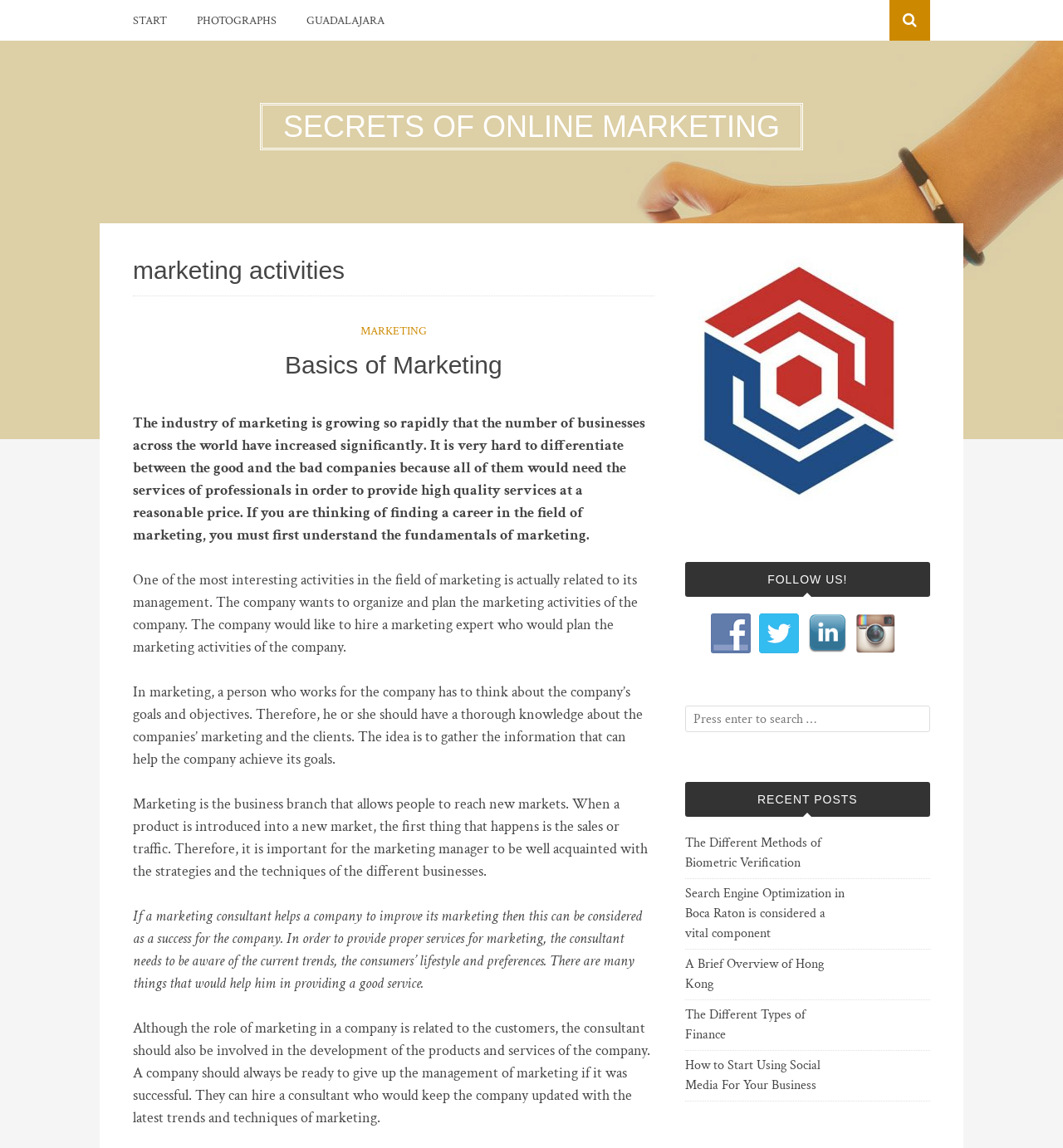Can you find and provide the main heading text of this webpage?

SECRETS OF ONLINE MARKETING